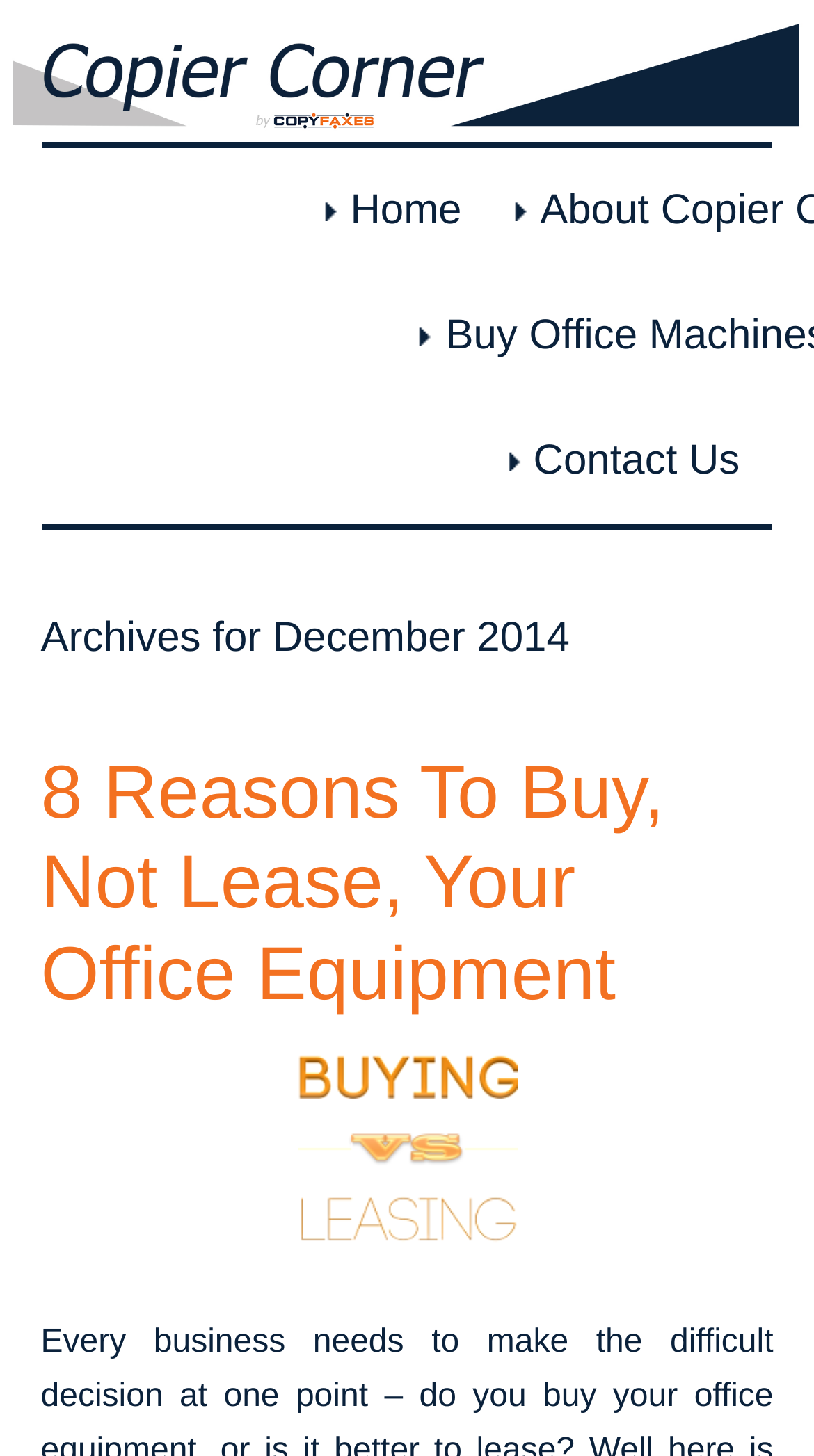Extract the main heading text from the webpage.

Archives for December 2014